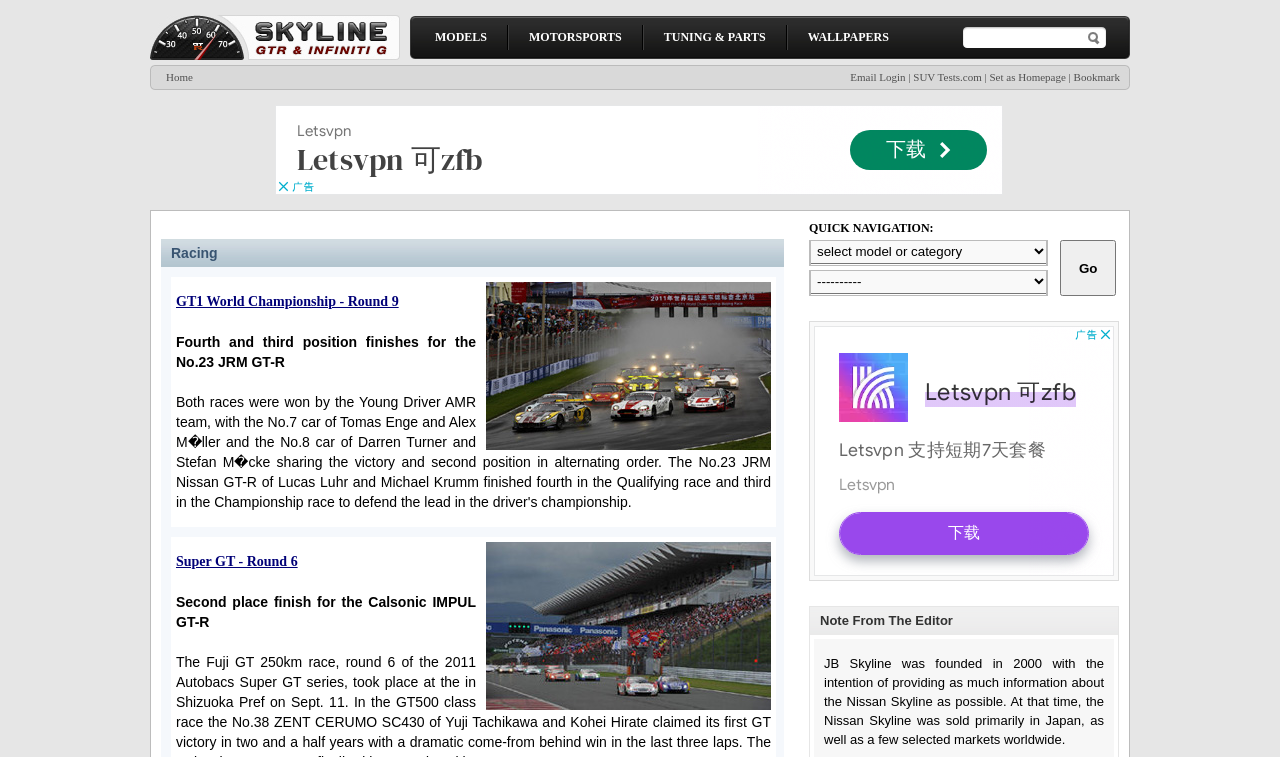Please find the bounding box coordinates for the clickable element needed to perform this instruction: "Click on MODELS".

[0.34, 0.038, 0.38, 0.061]